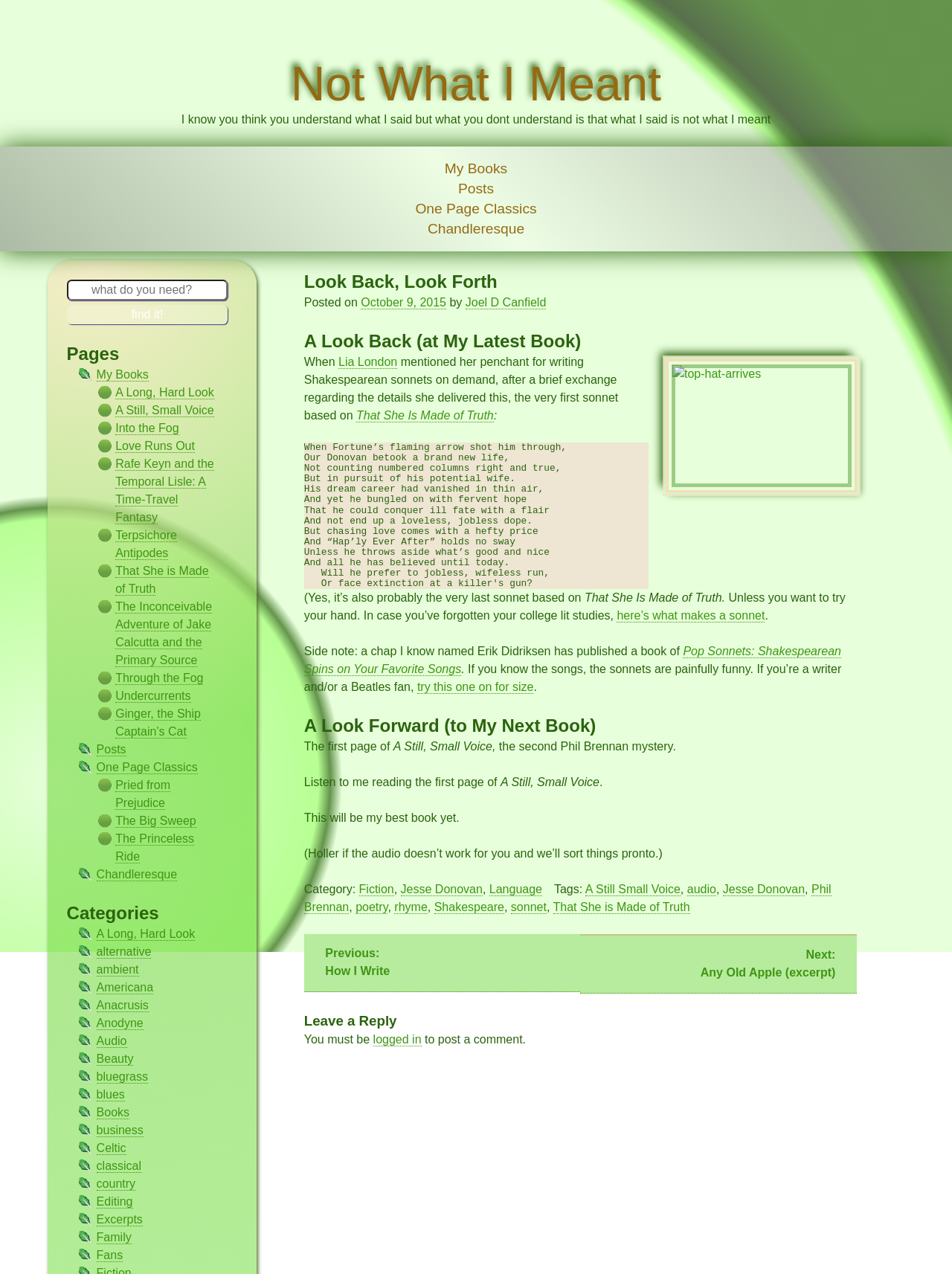Show the bounding box coordinates of the element that should be clicked to complete the task: "View the post categories".

[0.319, 0.693, 0.377, 0.703]